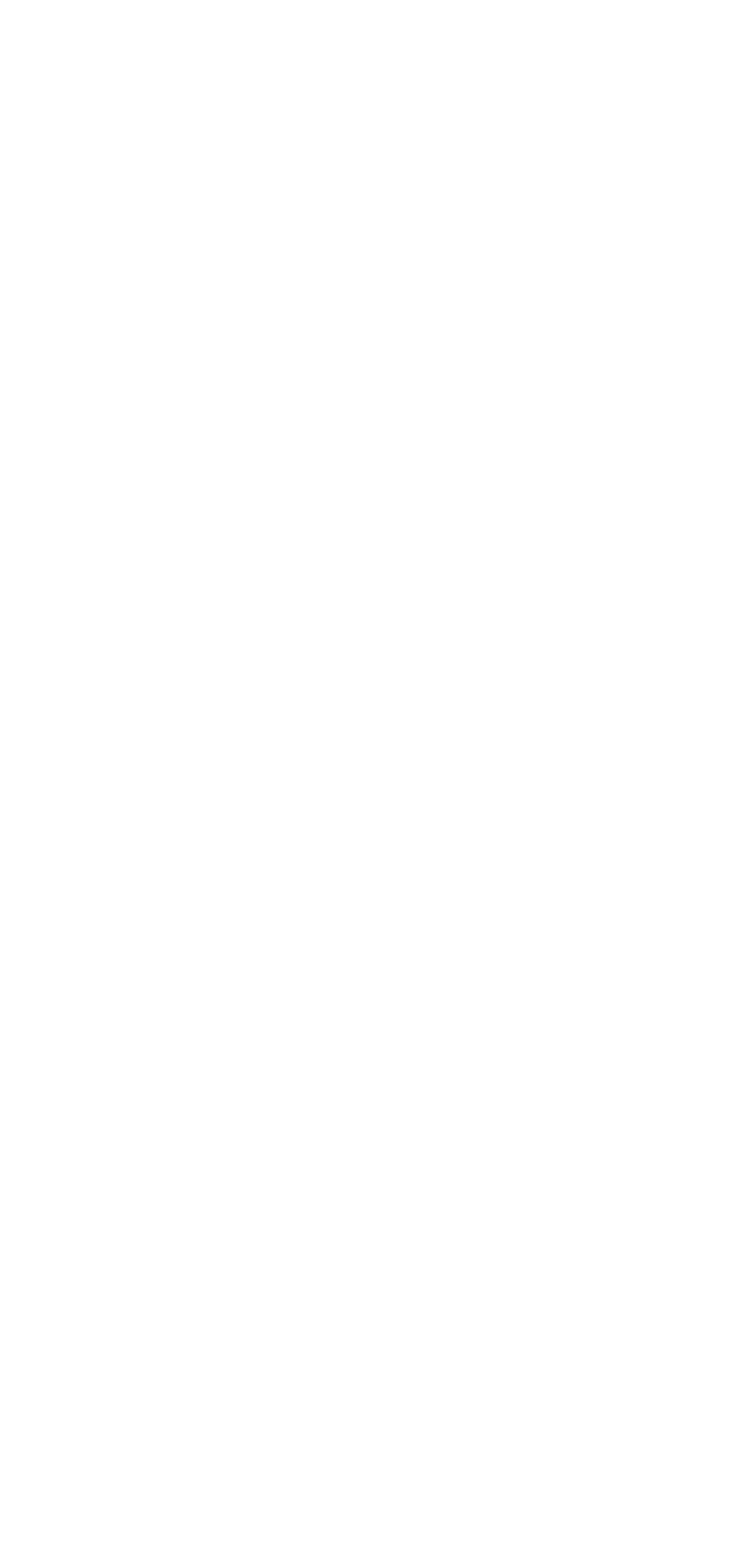Please identify the bounding box coordinates of the area I need to click to accomplish the following instruction: "Access clinical tools".

[0.356, 0.463, 0.644, 0.52]